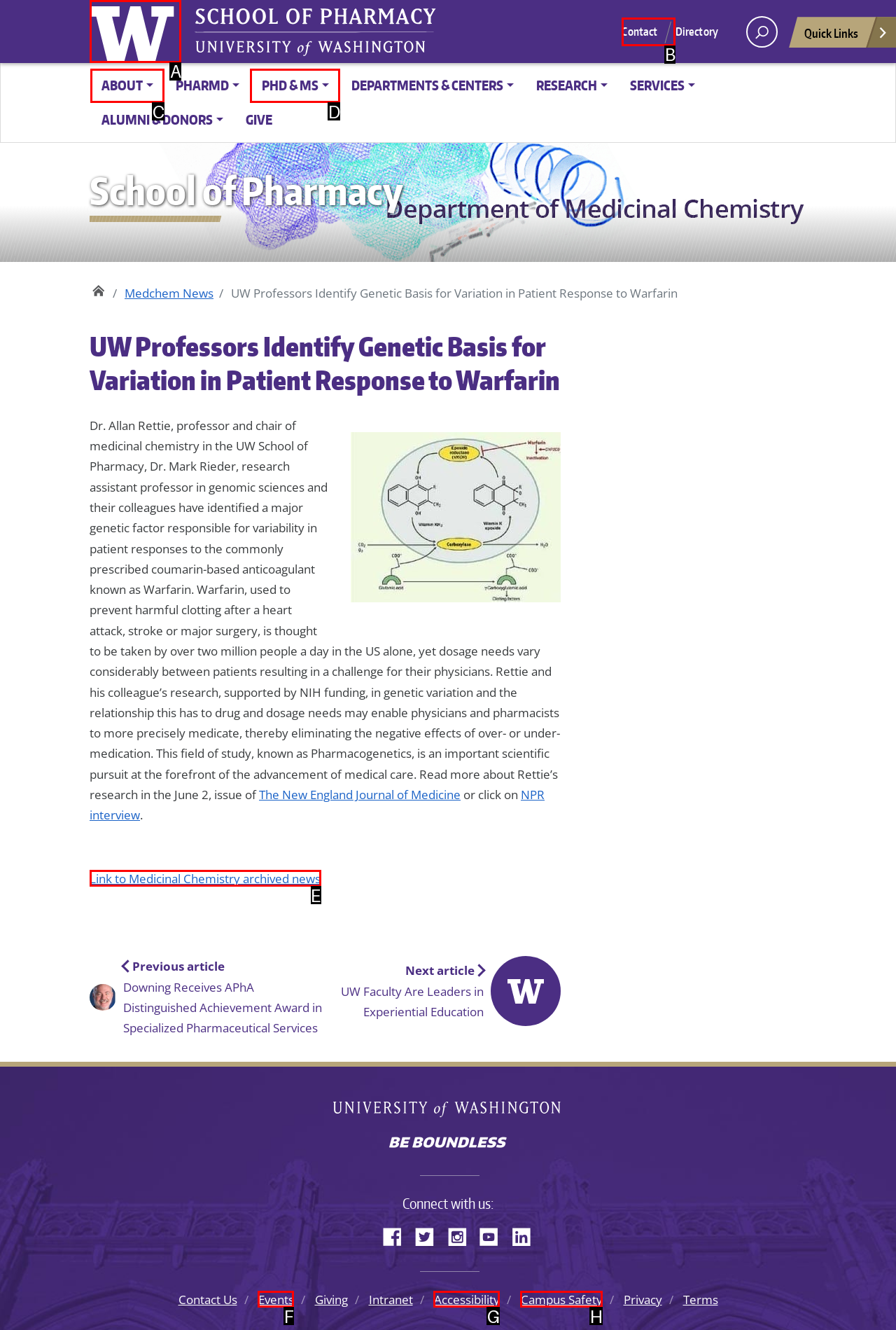Determine which HTML element to click for this task: Click on the 'UW School of Pharmacy Home' link Provide the letter of the selected choice.

A